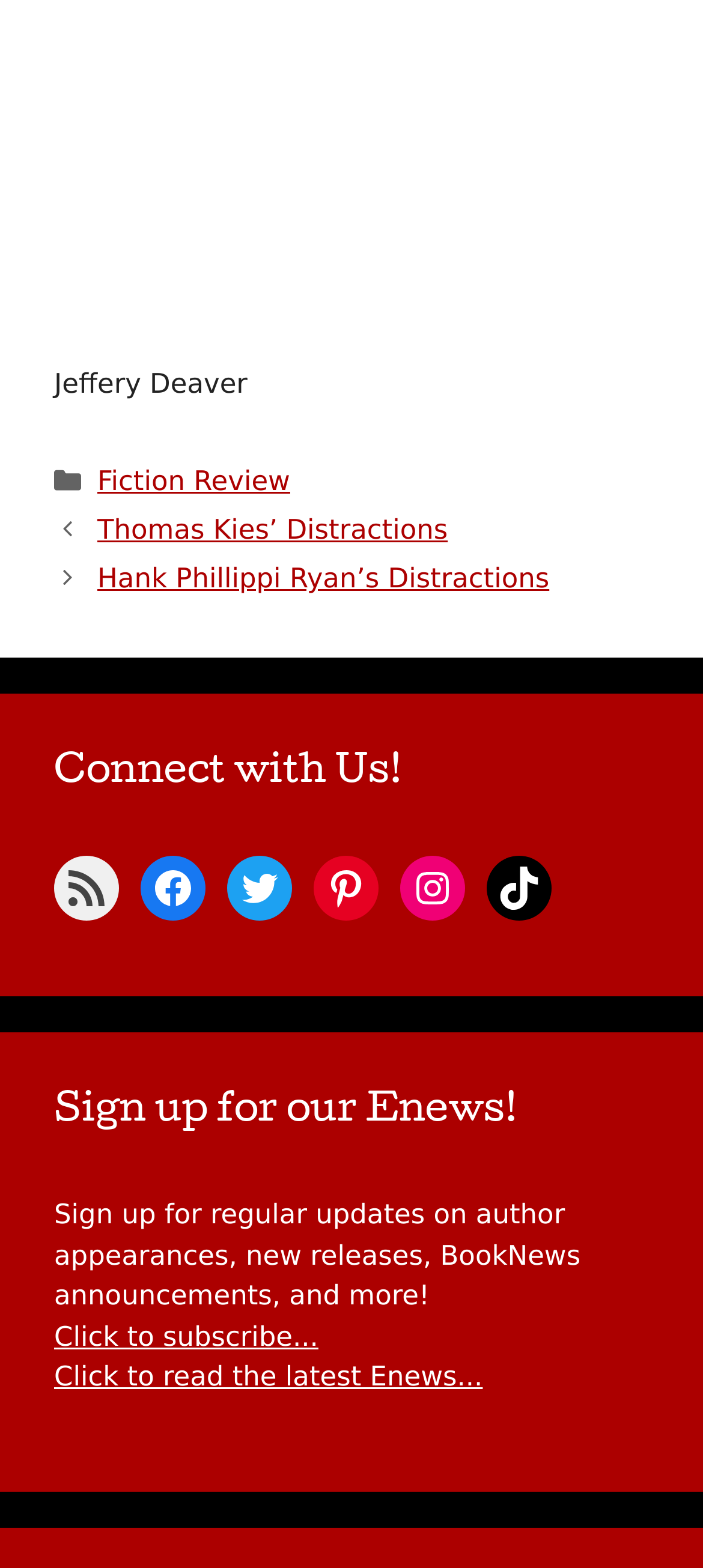Carefully examine the image and provide an in-depth answer to the question: What is the category of the article?

The category of the article is Fiction Review, which is found in the link element with the label 'Fiction Review' in the FooterAsNonLandmark element.